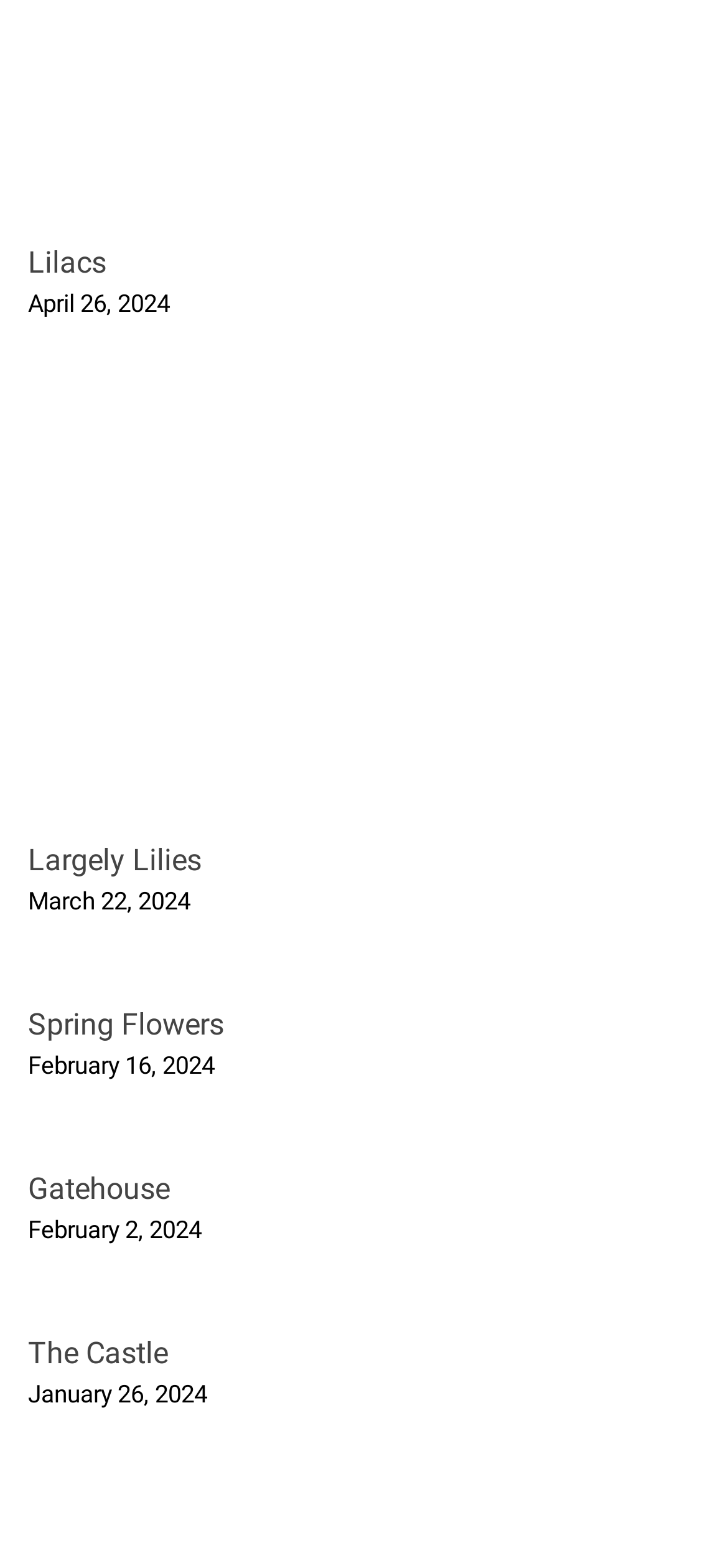Respond to the following question with a brief word or phrase:
What is the theme of the webpage?

Flowers